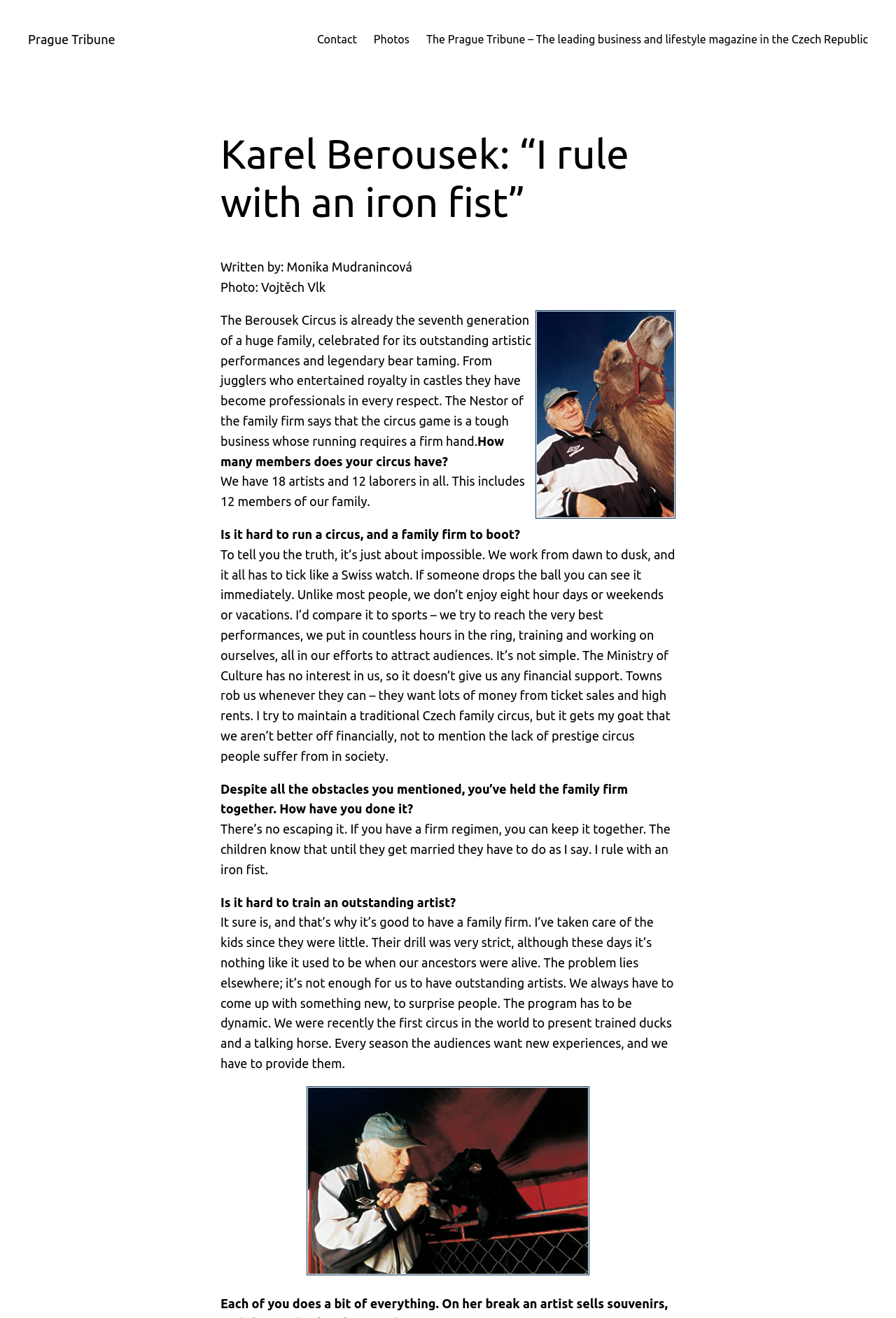What is the text of the webpage's headline?

Karel Berousek: “I rule with an iron fist”